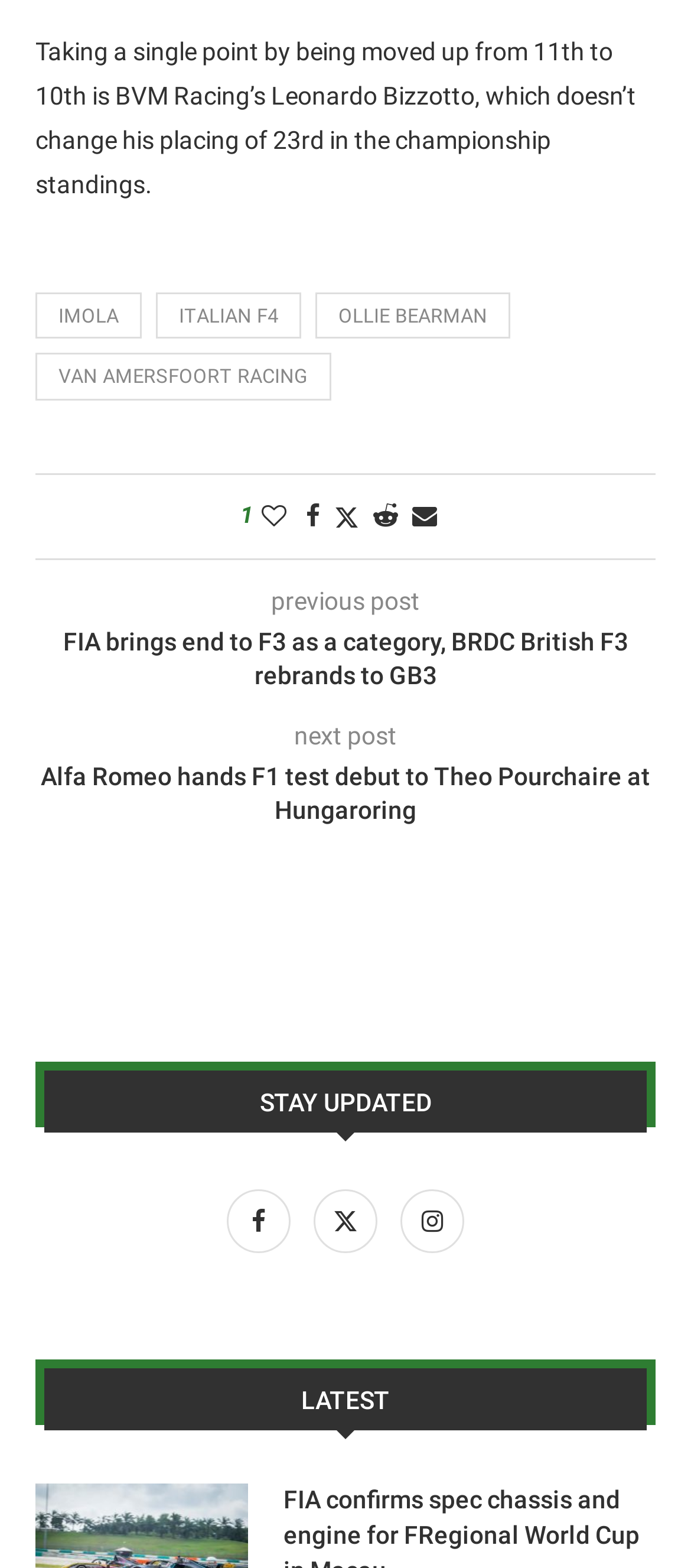Please identify the bounding box coordinates of the clickable element to fulfill the following instruction: "Share on Facebook". The coordinates should be four float numbers between 0 and 1, i.e., [left, top, right, bottom].

[0.442, 0.32, 0.463, 0.338]